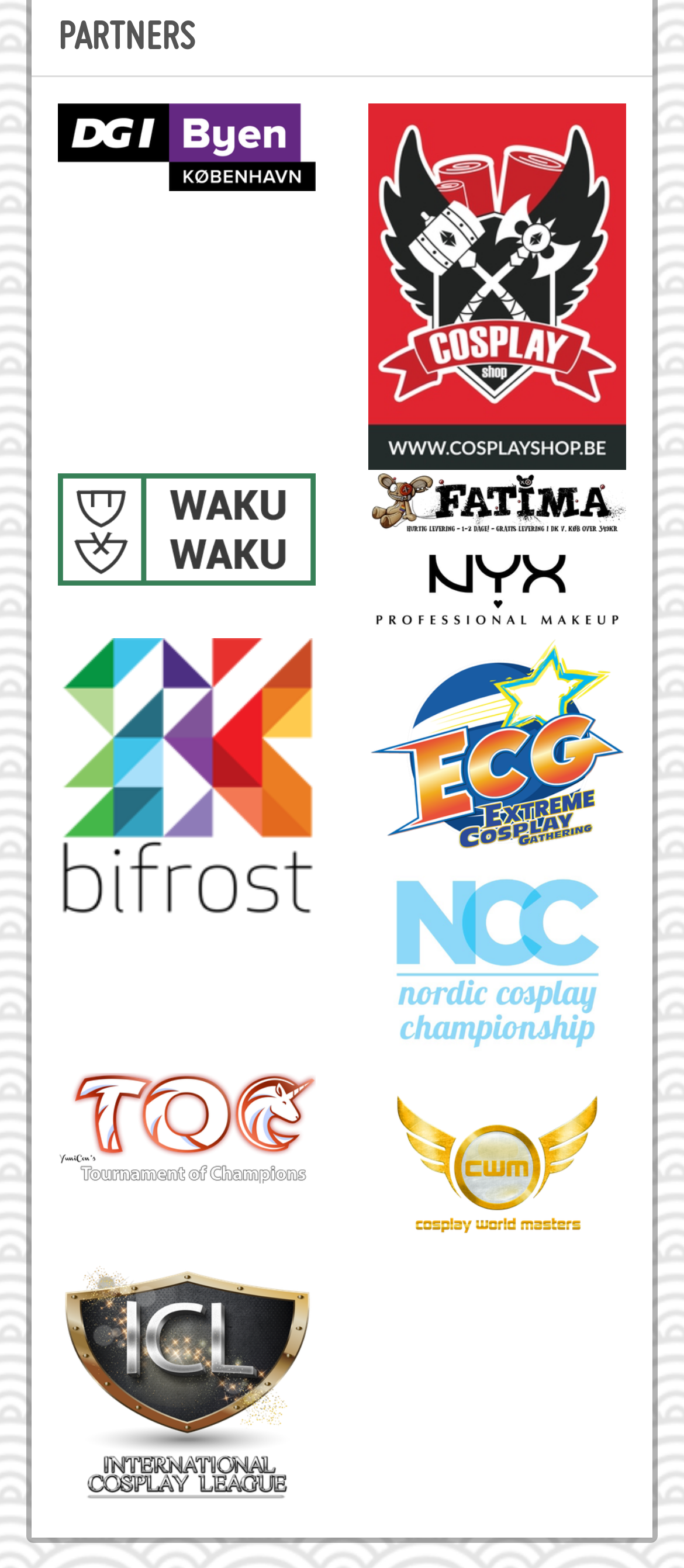Identify the bounding box coordinates of the clickable region required to complete the instruction: "Click the Home link". The coordinates should be given as four float numbers within the range of 0 and 1, i.e., [left, top, right, bottom].

None